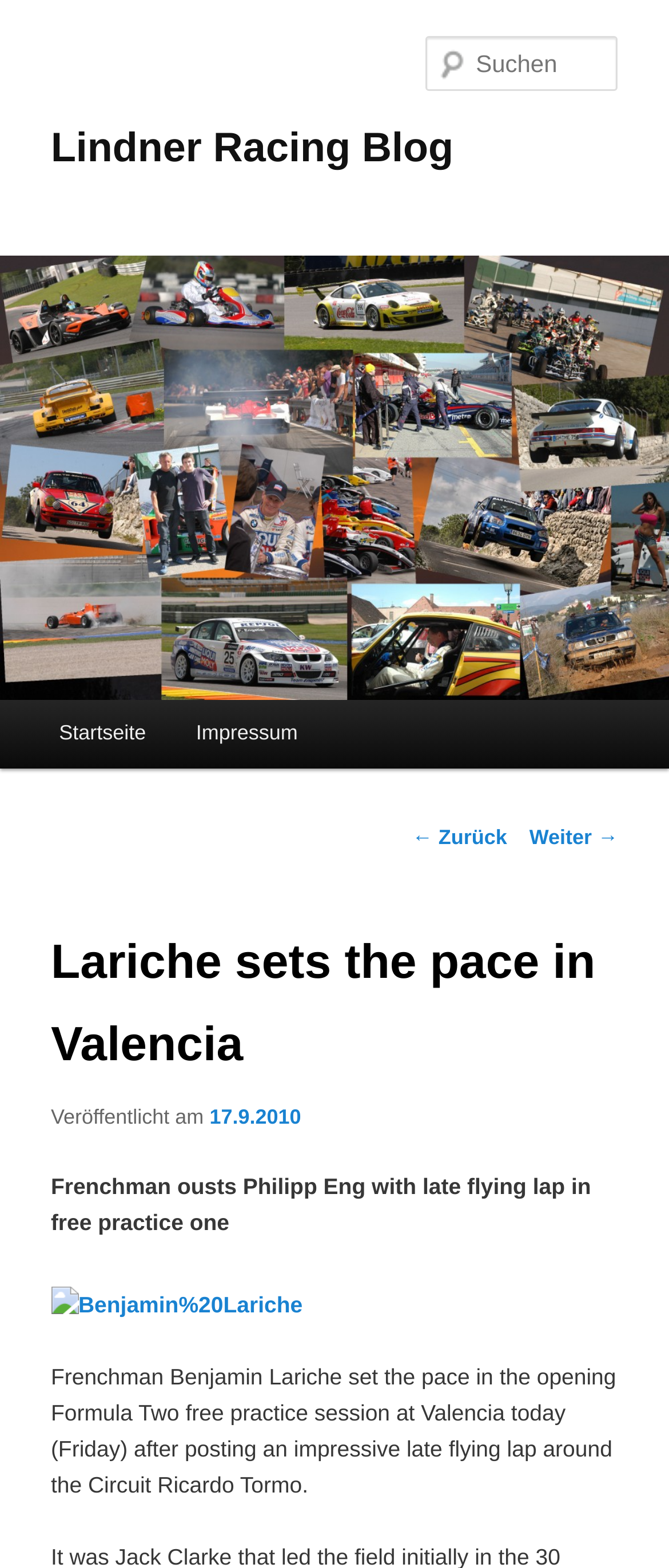Specify the bounding box coordinates of the region I need to click to perform the following instruction: "go to homepage". The coordinates must be four float numbers in the range of 0 to 1, i.e., [left, top, right, bottom].

[0.076, 0.08, 0.678, 0.109]